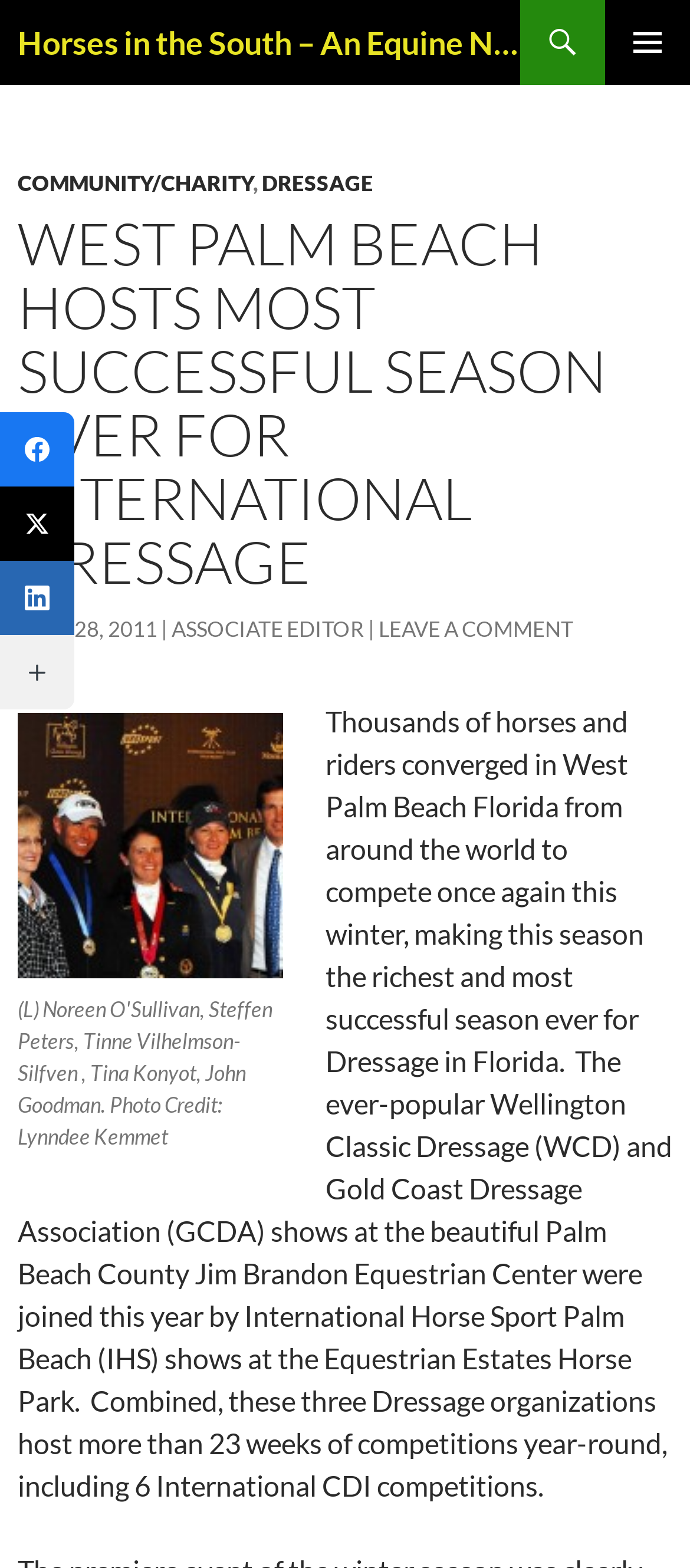Identify the main title of the webpage and generate its text content.

Horses in the South – An Equine News Publisher